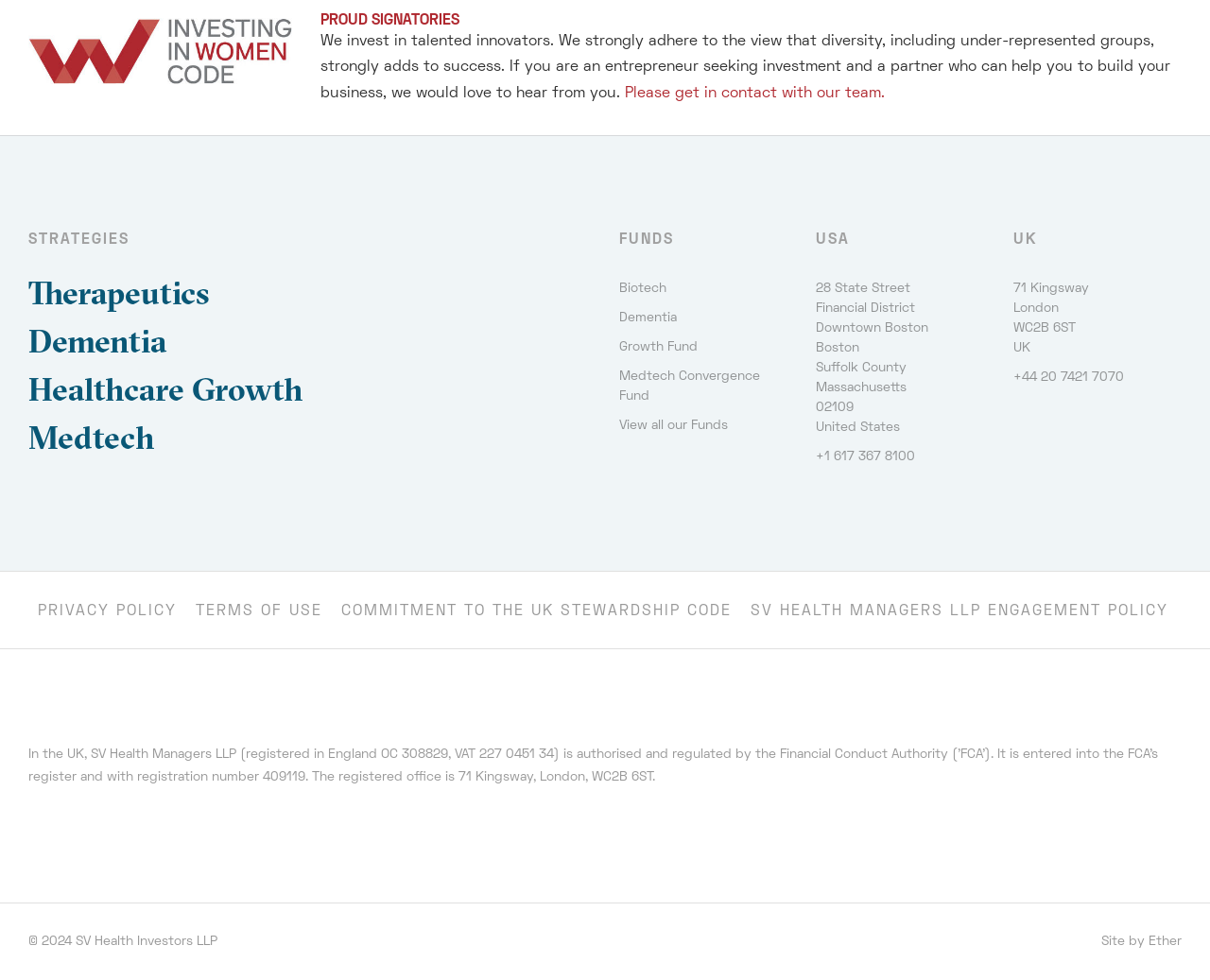Provide the bounding box coordinates of the area you need to click to execute the following instruction: "Visit the 'USA' office page".

[0.674, 0.284, 0.814, 0.446]